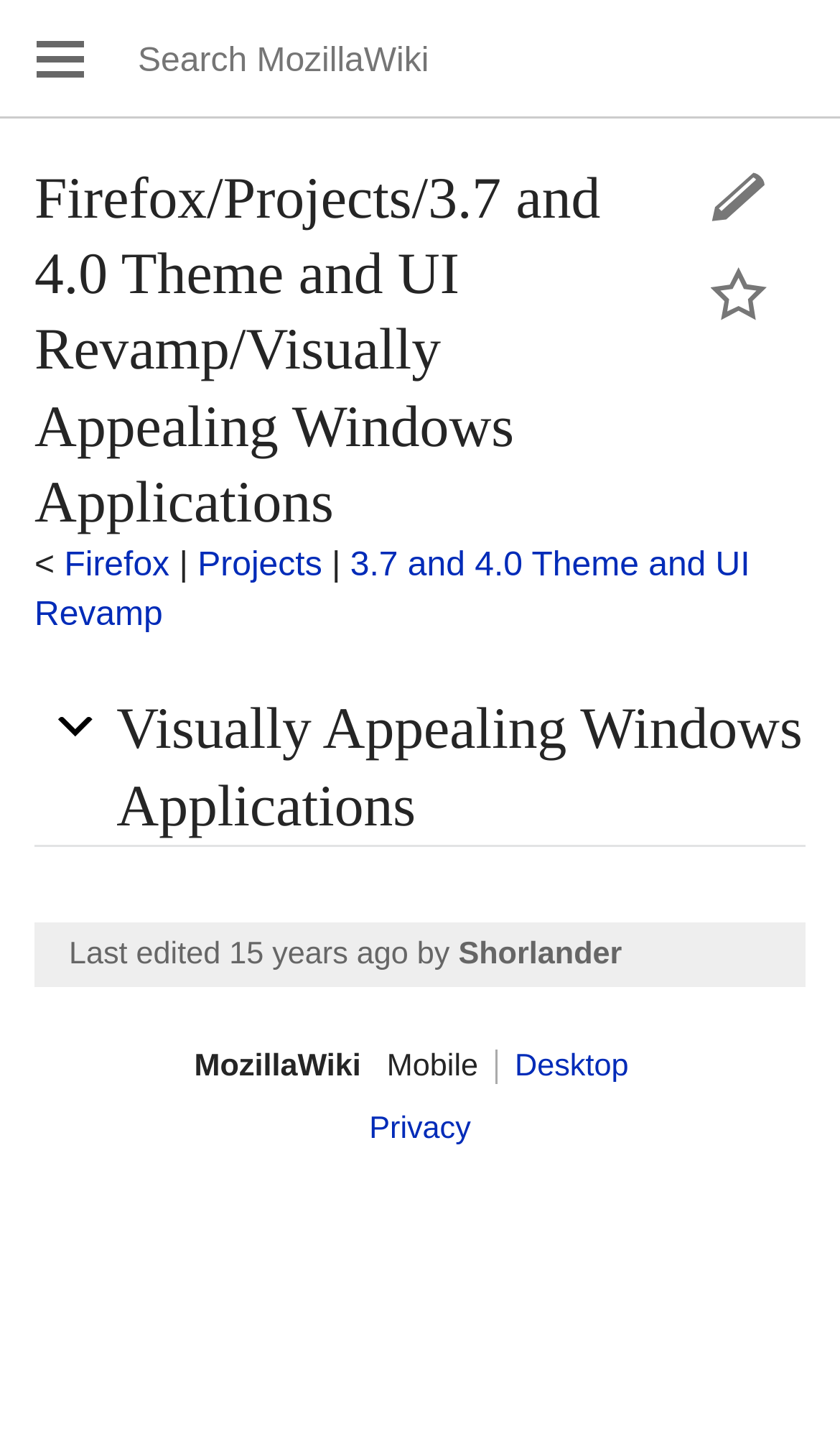Find the bounding box coordinates of the area to click in order to follow the instruction: "Search MozillaWiki".

[0.164, 0.028, 0.842, 0.055]